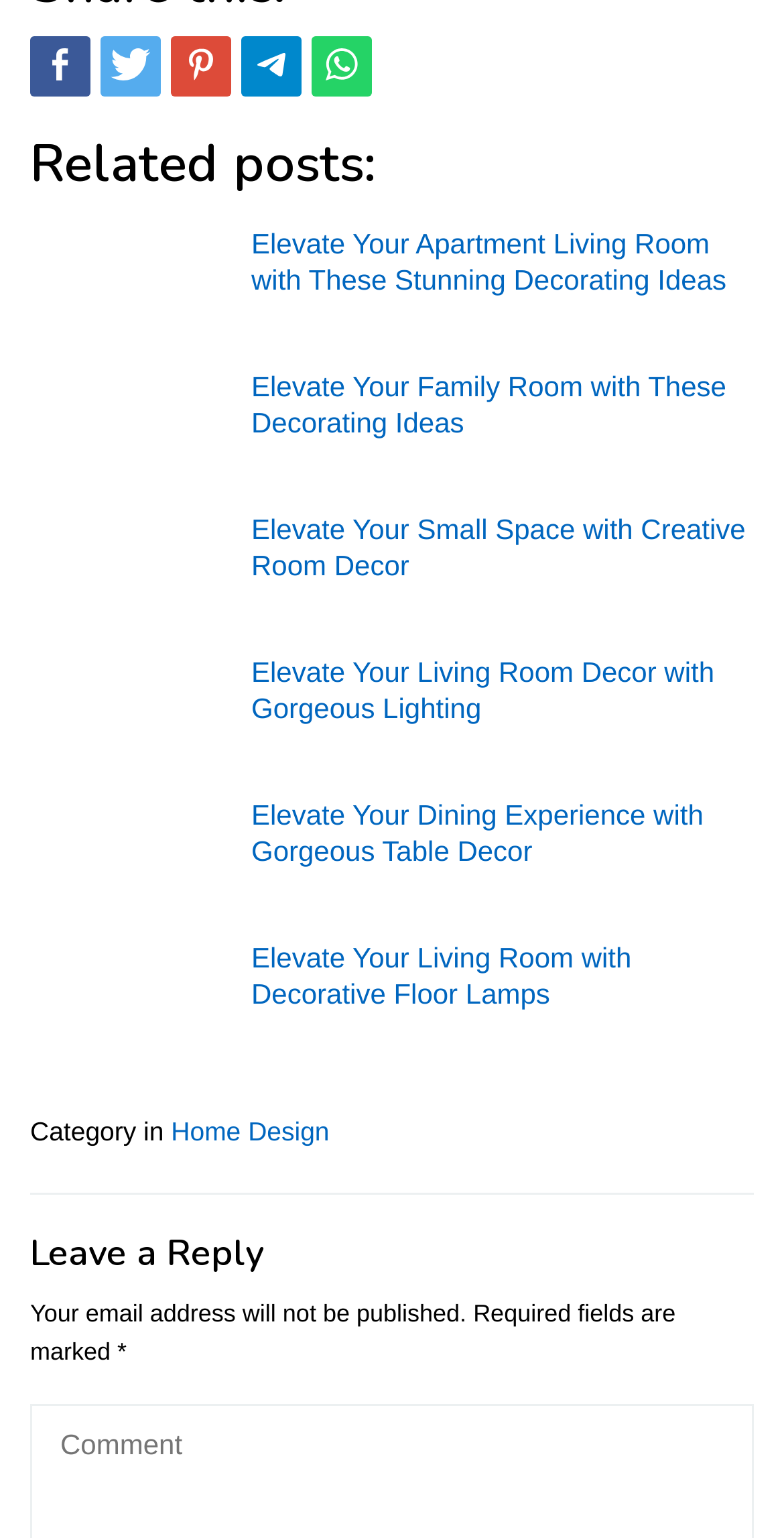Show the bounding box coordinates of the element that should be clicked to complete the task: "Share this".

[0.038, 0.024, 0.115, 0.063]